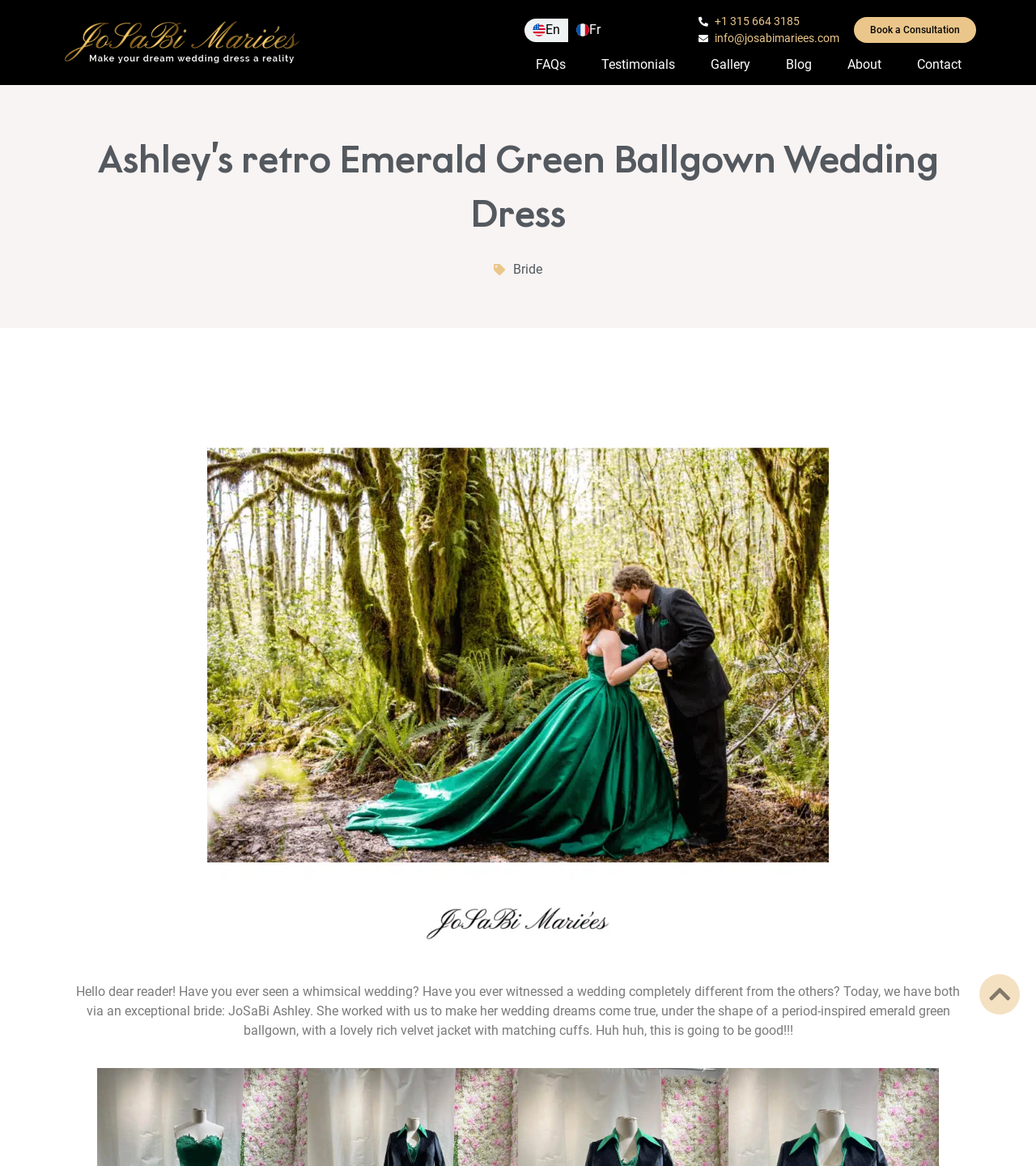Point out the bounding box coordinates of the section to click in order to follow this instruction: "Contact Josabi Mariées via email".

[0.674, 0.026, 0.821, 0.041]